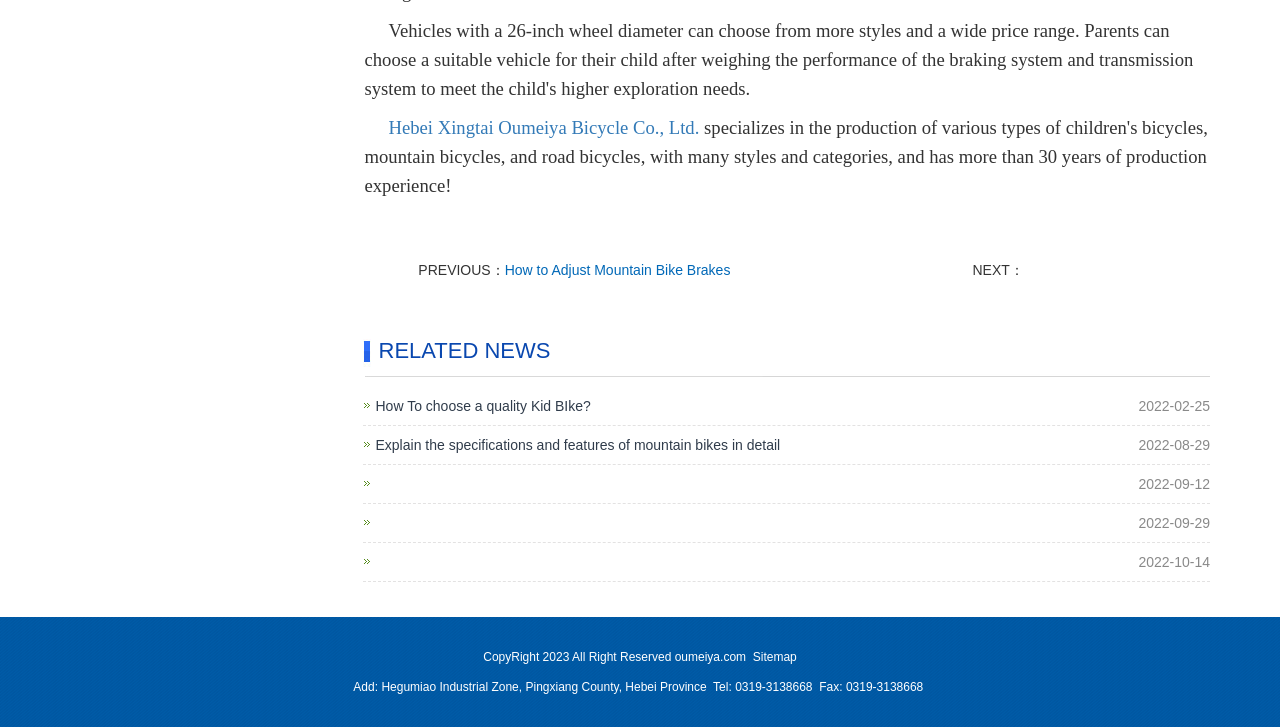Please predict the bounding box coordinates (top-left x, top-left y, bottom-right x, bottom-right y) for the UI element in the screenshot that fits the description: Sitemap

[0.588, 0.895, 0.622, 0.914]